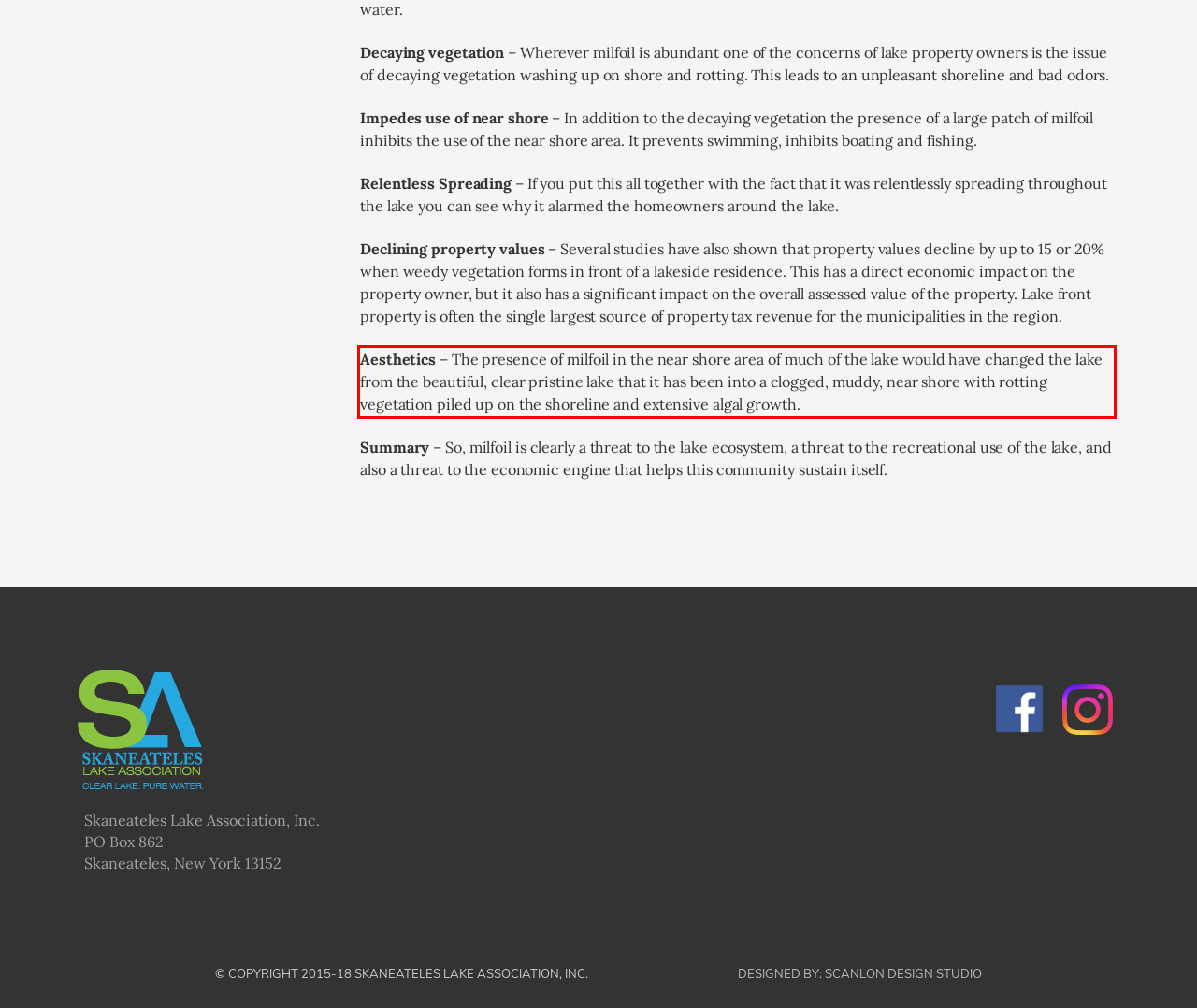Given the screenshot of the webpage, identify the red bounding box, and recognize the text content inside that red bounding box.

Aesthetics – The presence of milfoil in the near shore area of much of the lake would have changed the lake from the beautiful, clear pristine lake that it has been into a clogged, muddy, near shore with rotting vegetation piled up on the shoreline and extensive algal growth.